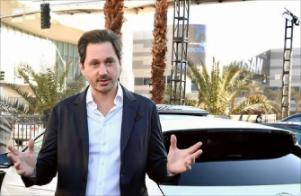Craft a descriptive caption that covers all aspects of the image.

In this image, a man stands in front of a contemporary white vehicle, gesturing with his hands as he speaks, likely discussing features or innovations related to the automobile. The backdrop features a modern urban setting with palm trees, suggesting a stylish or high-profile event. This moment captures the excitement surrounding the introduction of the all-new Kona Electric, Hyundai Motor's latest all-electric compact sport utility vehicle. The Kona Electric aims to impress customers with its spacious interior, extended driving range, and advanced technology, aligning with Hyundai's commitment to a futuristic and dynamic design ethos. The setting may also resonate with the recent test drive event that showcased this vehicle's capabilities, attracting significant attention from local journalists and automotive enthusiasts.